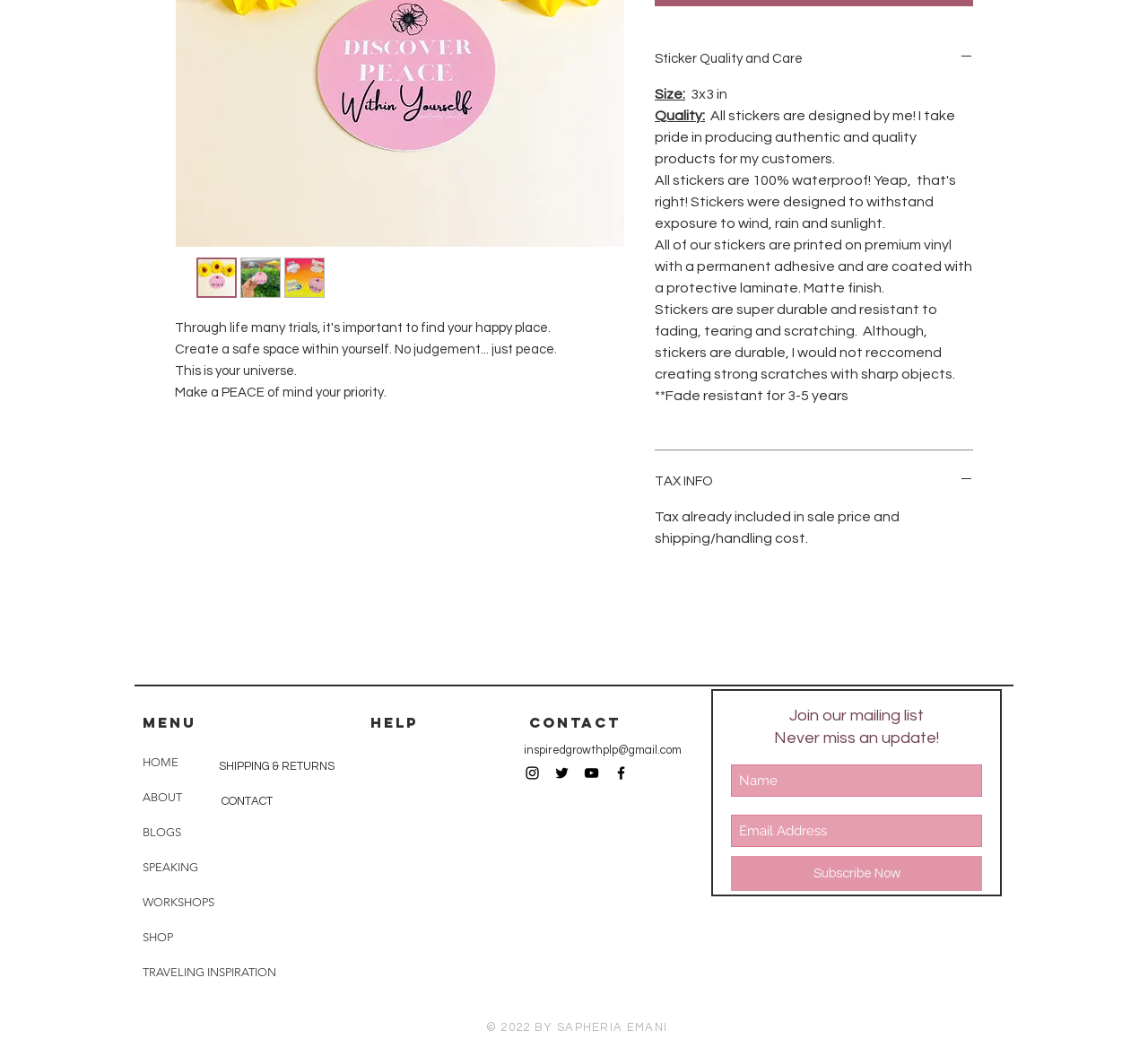Provide the bounding box coordinates of the HTML element this sentence describes: "aria-label="Name" name="name" placeholder="Name"".

[0.637, 0.736, 0.855, 0.767]